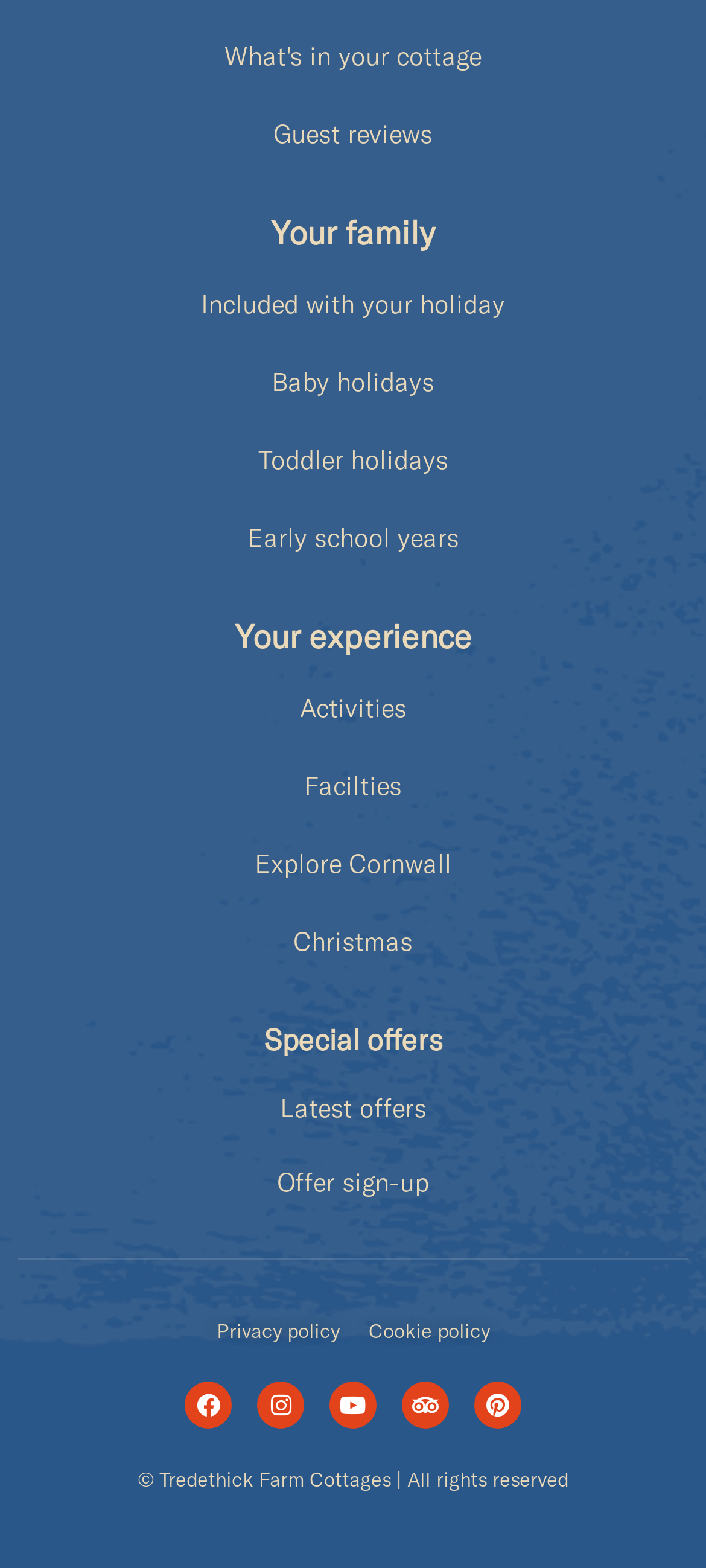Use a single word or phrase to answer this question: 
What is the last link on the webpage?

Cookie policy